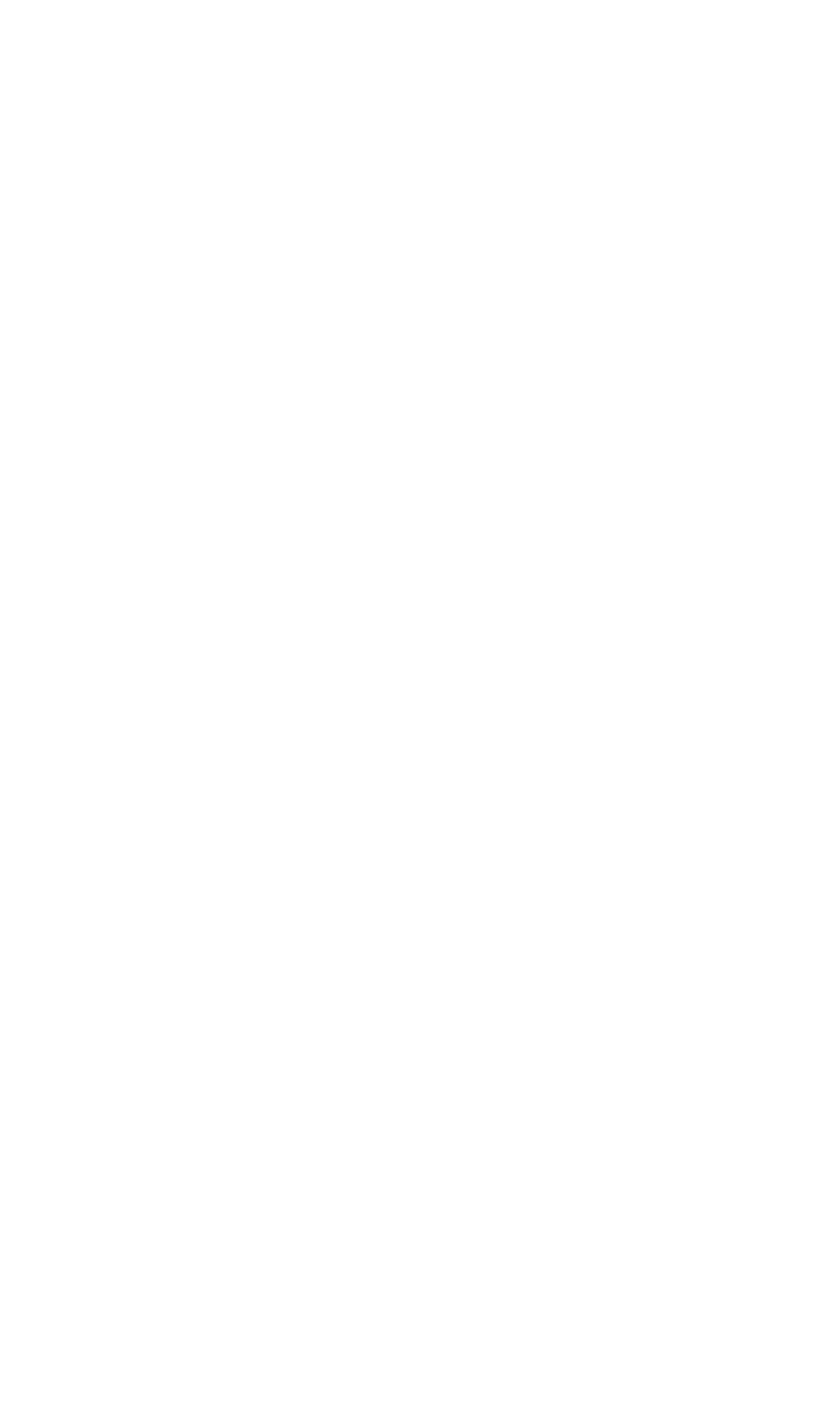Locate the bounding box coordinates of the element to click to perform the following action: 'Read the recent post 'My blog is on holiday today''. The coordinates should be given as four float values between 0 and 1, in the form of [left, top, right, bottom].

[0.05, 0.216, 0.571, 0.245]